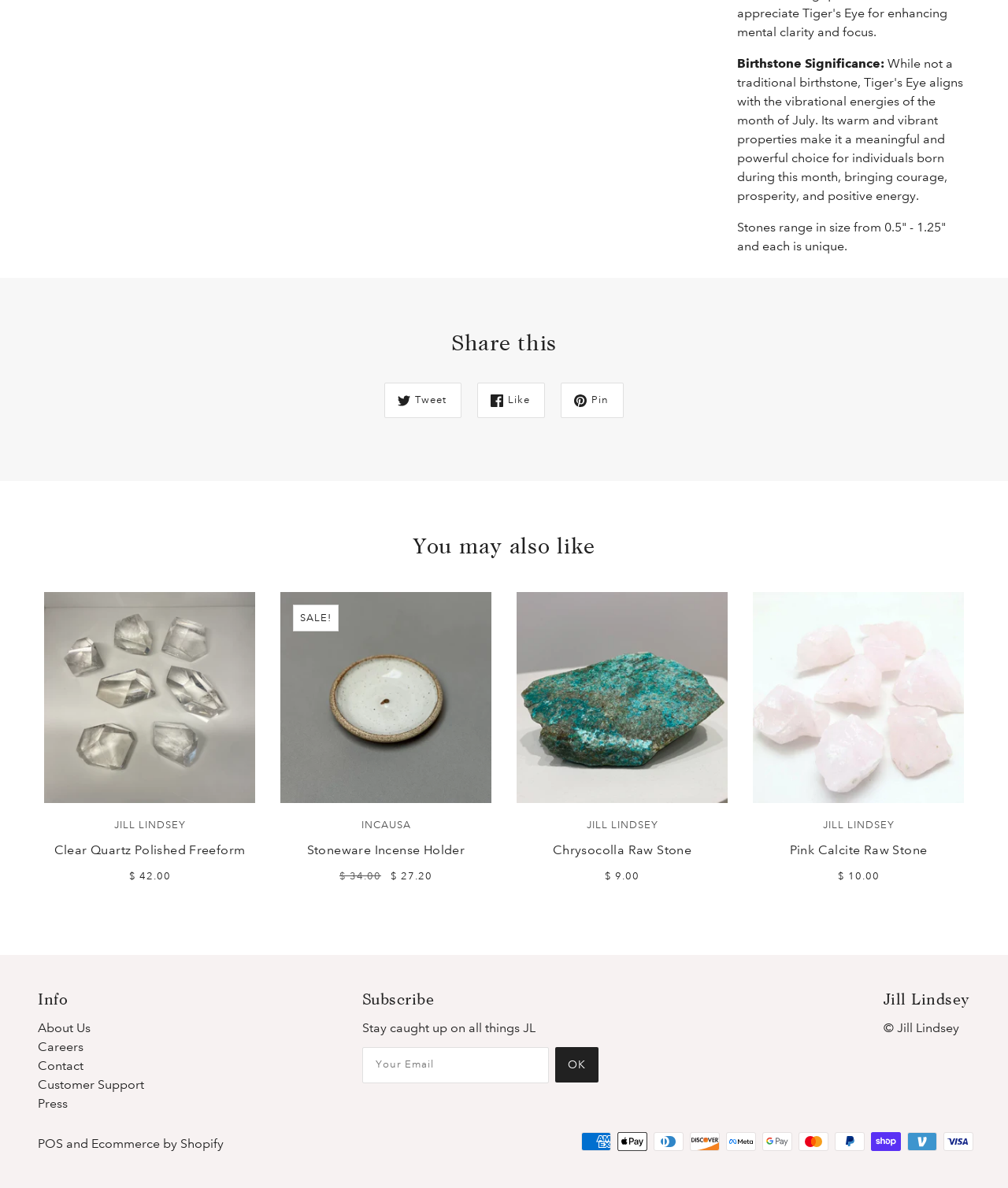How many social media sharing options are available?
Please describe in detail the information shown in the image to answer the question.

The webpage has a section with links to 'Tweet', 'Like', and 'Pin' which are social media sharing options. Therefore, there are three social media sharing options available.